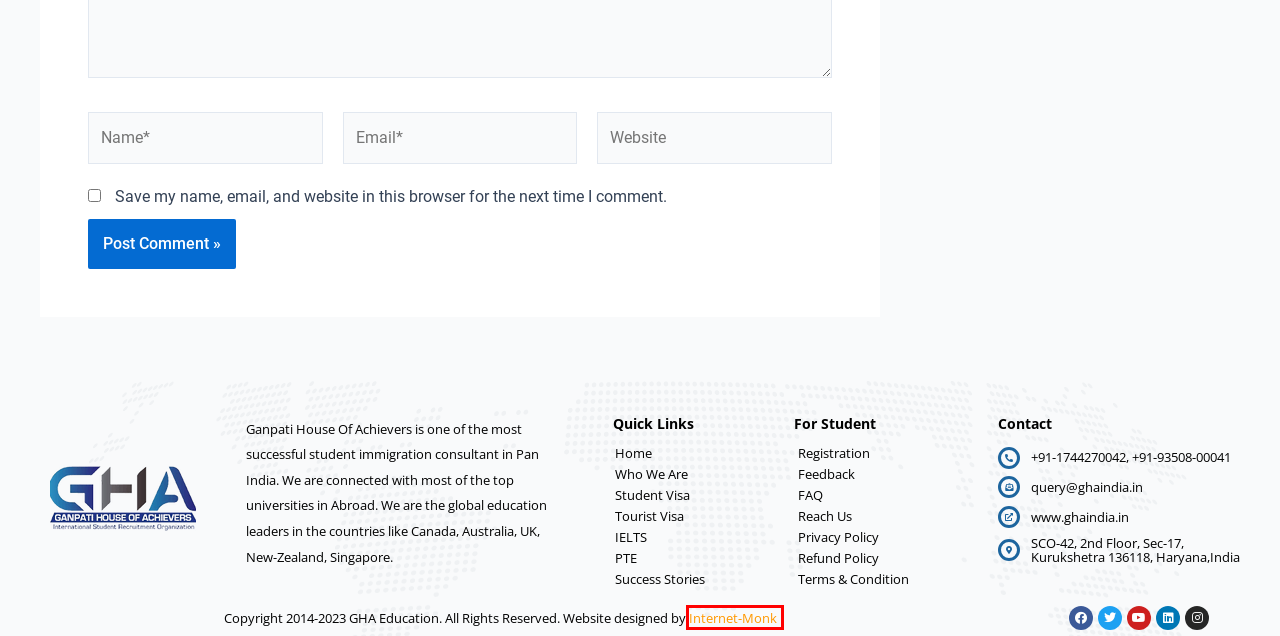Given a screenshot of a webpage with a red bounding box around an element, choose the most appropriate webpage description for the new page displayed after clicking the element within the bounding box. Here are the candidates:
A. Terms & Condition - GHA Education
B. HOME | Internet-Monk
C. Tourist Visa - GHA Education
D. Student Visa - GHA Education
E. Refund Policy - GHA Education
F. Who We Are - GHA Education
G. IELTS - Ganpati House Achievers
H. PTE - GHA Education

B